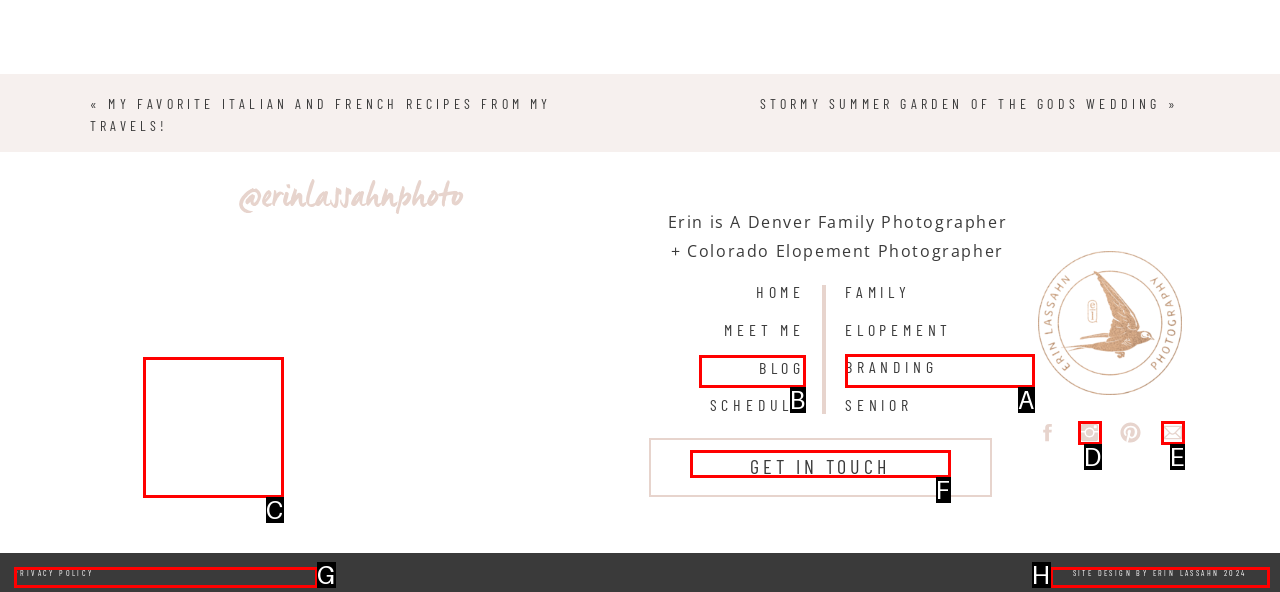Identify the letter of the option that best matches the following description: get in touch. Respond with the letter directly.

F